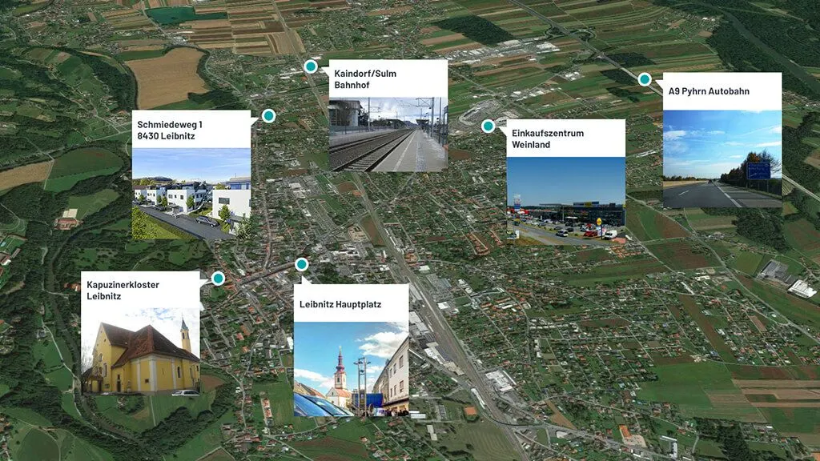By analyzing the image, answer the following question with a detailed response: What is the name of the nearby shopping center?

The caption highlights the shopping center 'Einkaufszentrum Weiland' as one of the nearby points of interest in Leibnitz.